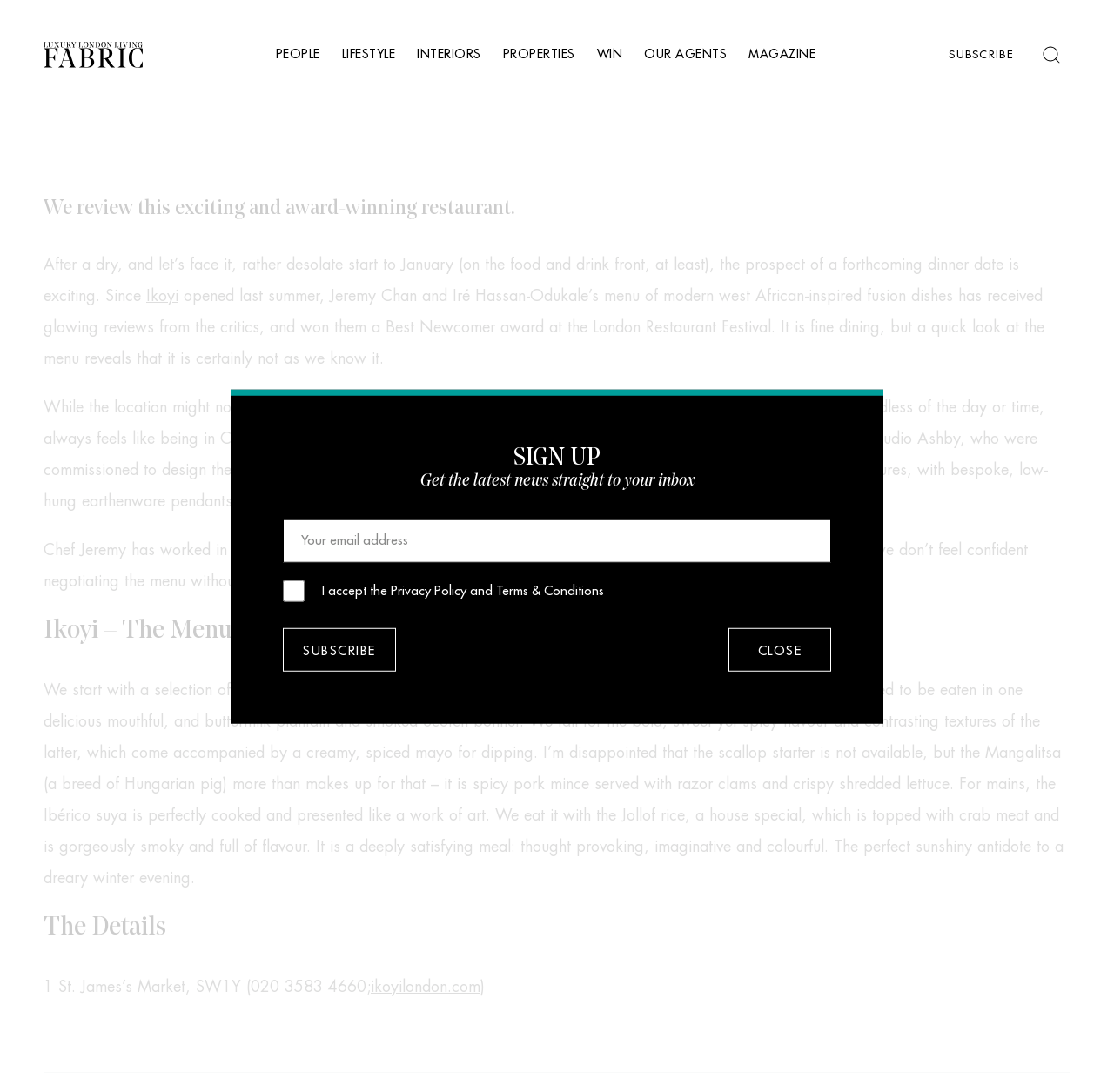Provide the bounding box coordinates of the HTML element described as: "Speech From 8/21 Climate Strike". The bounding box coordinates should be four float numbers between 0 and 1, i.e., [left, top, right, bottom].

None